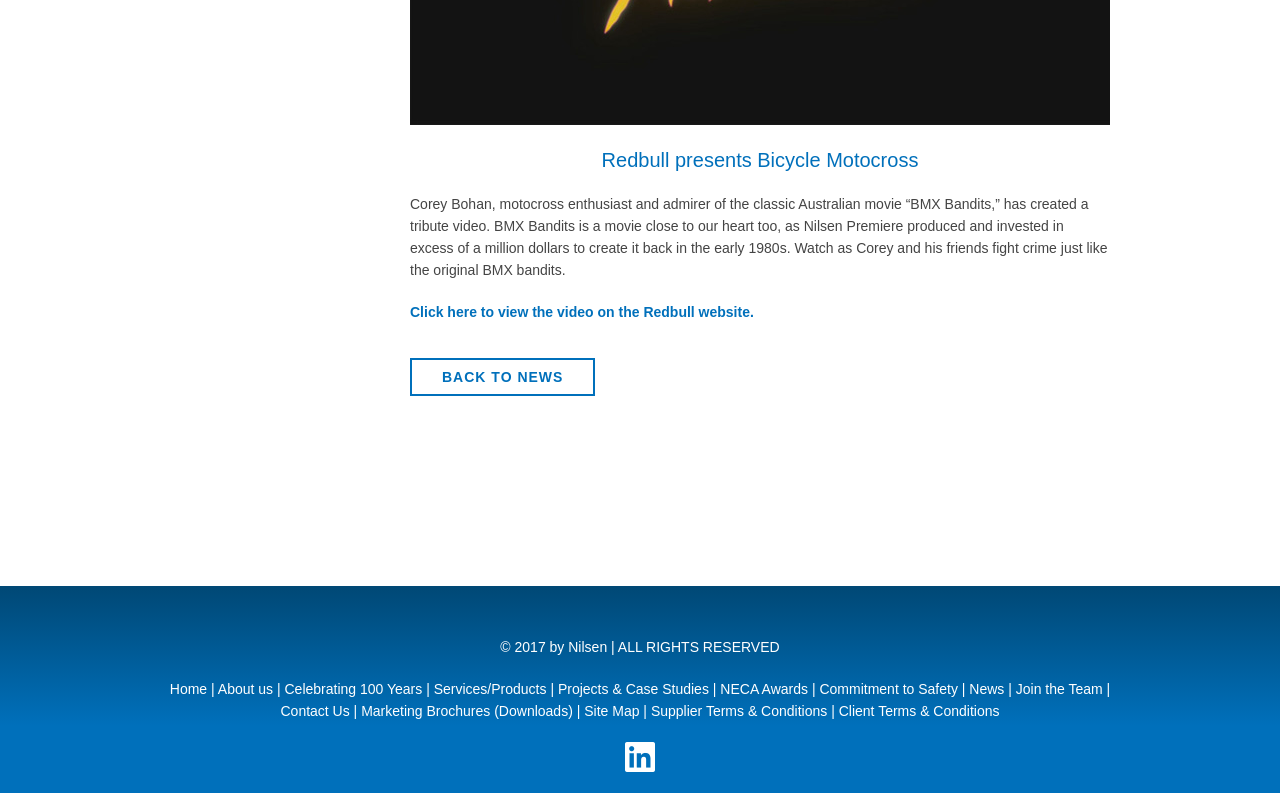What is the last option in the bottom navigation menu?
Use the information from the image to give a detailed answer to the question.

The webpage provides a list of links at the bottom, and the last option is 'Client Terms & Conditions' in the link element with ID 200, indicating that it is the last option in the bottom navigation menu.